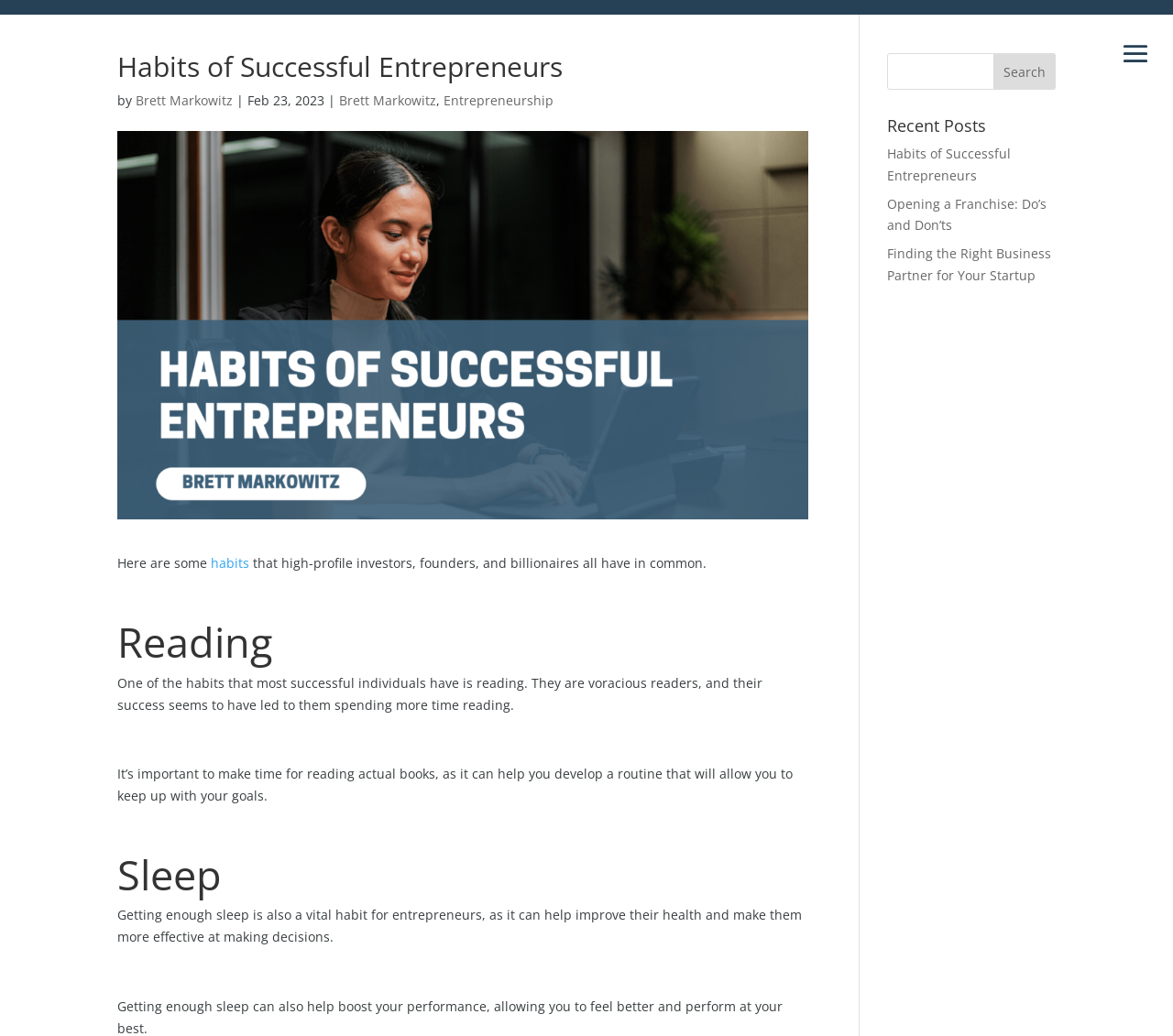Find the bounding box coordinates of the element I should click to carry out the following instruction: "Read the article by Brett Markowitz".

[0.116, 0.088, 0.198, 0.105]